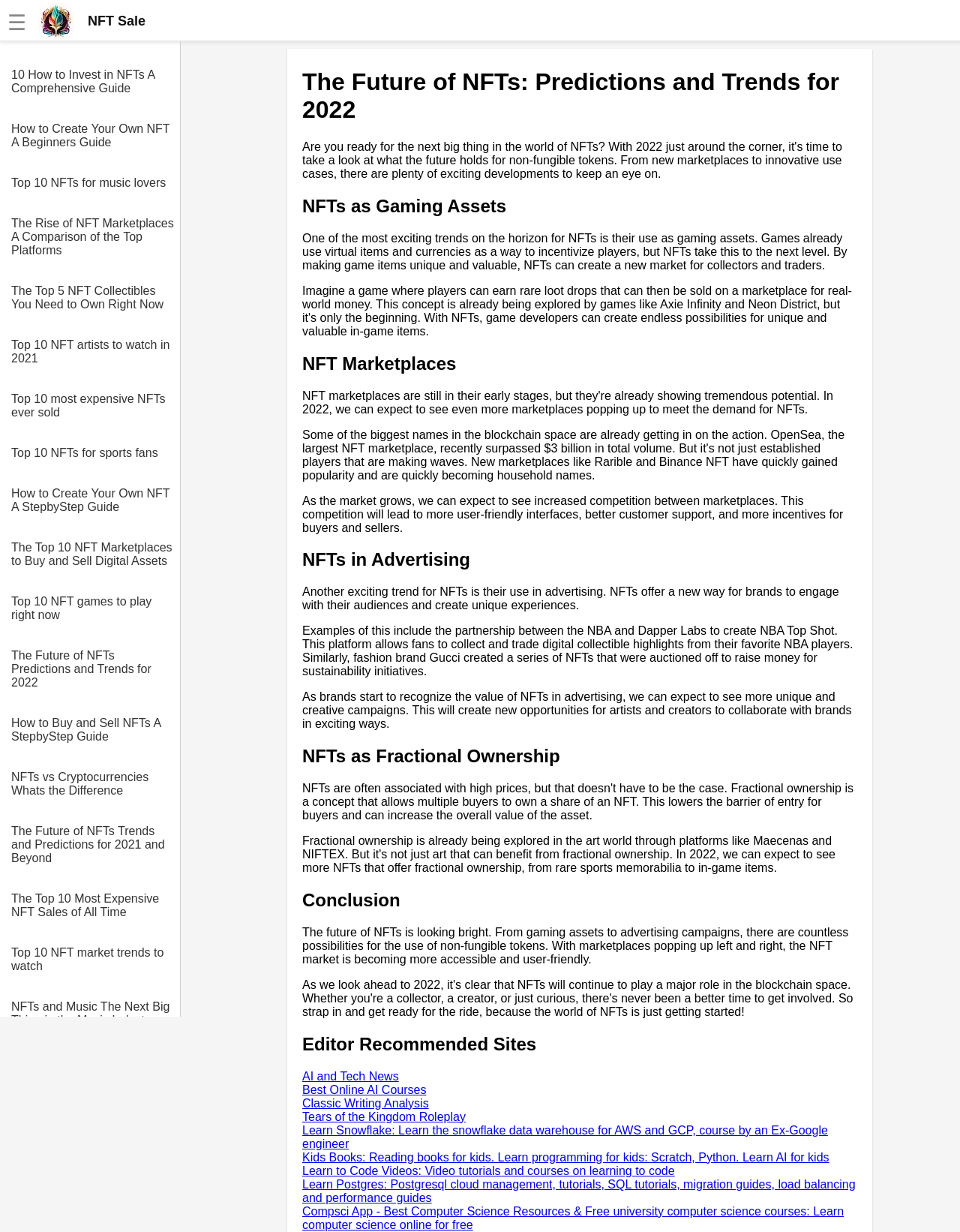What is the expected outcome of increased competition between NFT marketplaces?
Examine the webpage screenshot and provide an in-depth answer to the question.

According to the webpage, increased competition between NFT marketplaces will lead to more user-friendly interfaces, better customer support, and more incentives for buyers and sellers, resulting in a better overall user experience.